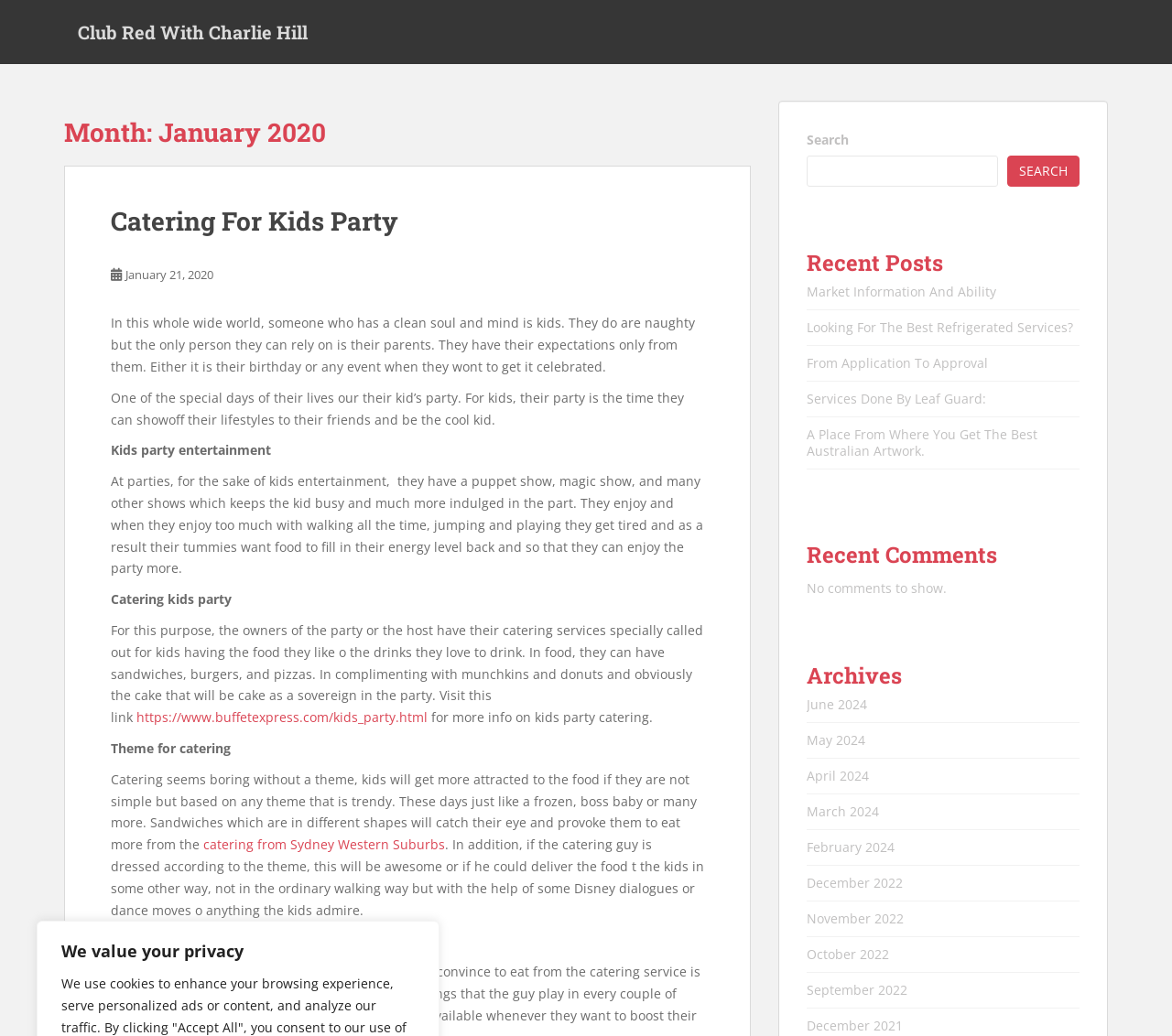Please locate the bounding box coordinates of the element that should be clicked to complete the given instruction: "Explore the 'Recent Posts' section".

[0.688, 0.242, 0.921, 0.265]